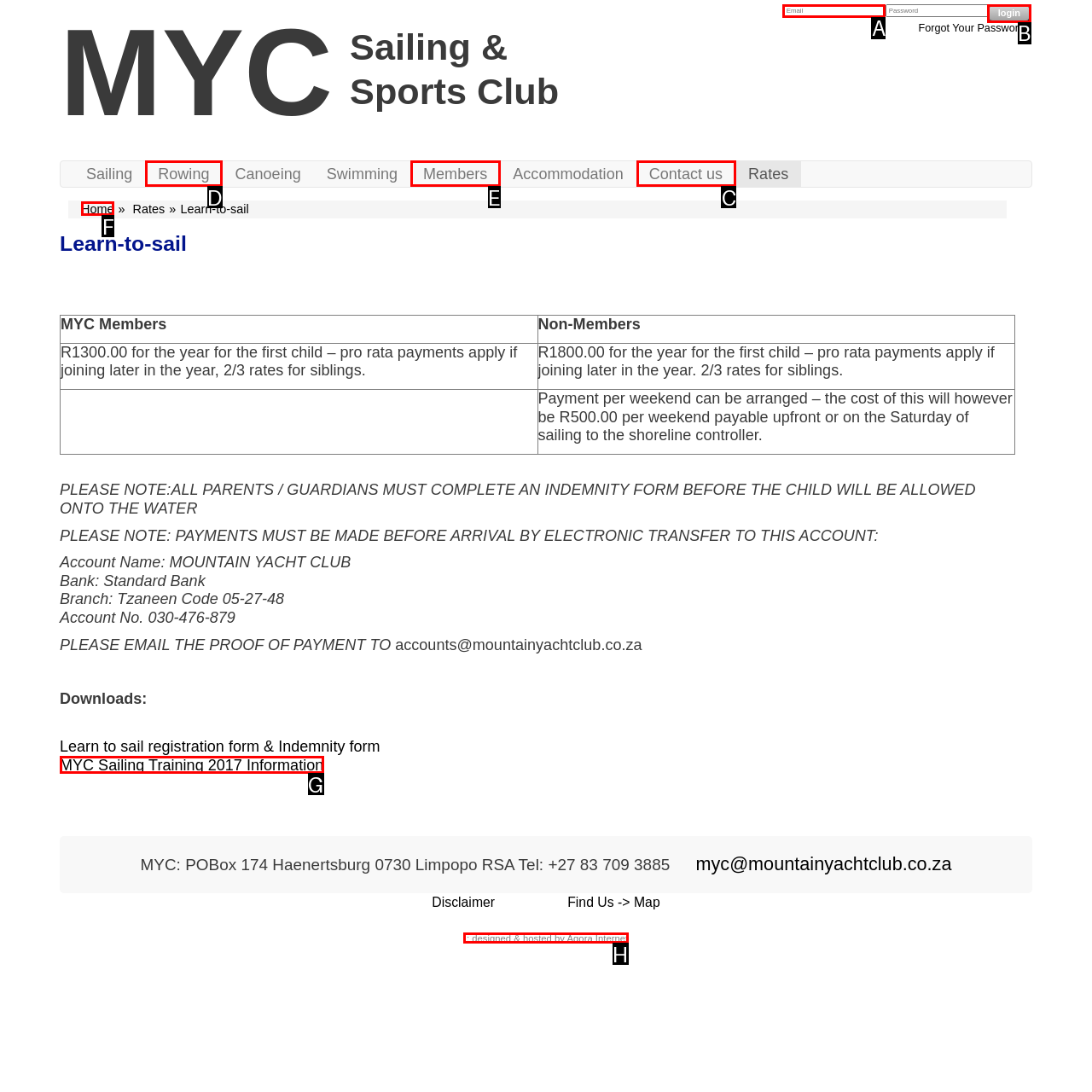Identify the correct UI element to click to follow this instruction: Contact us
Respond with the letter of the appropriate choice from the displayed options.

C